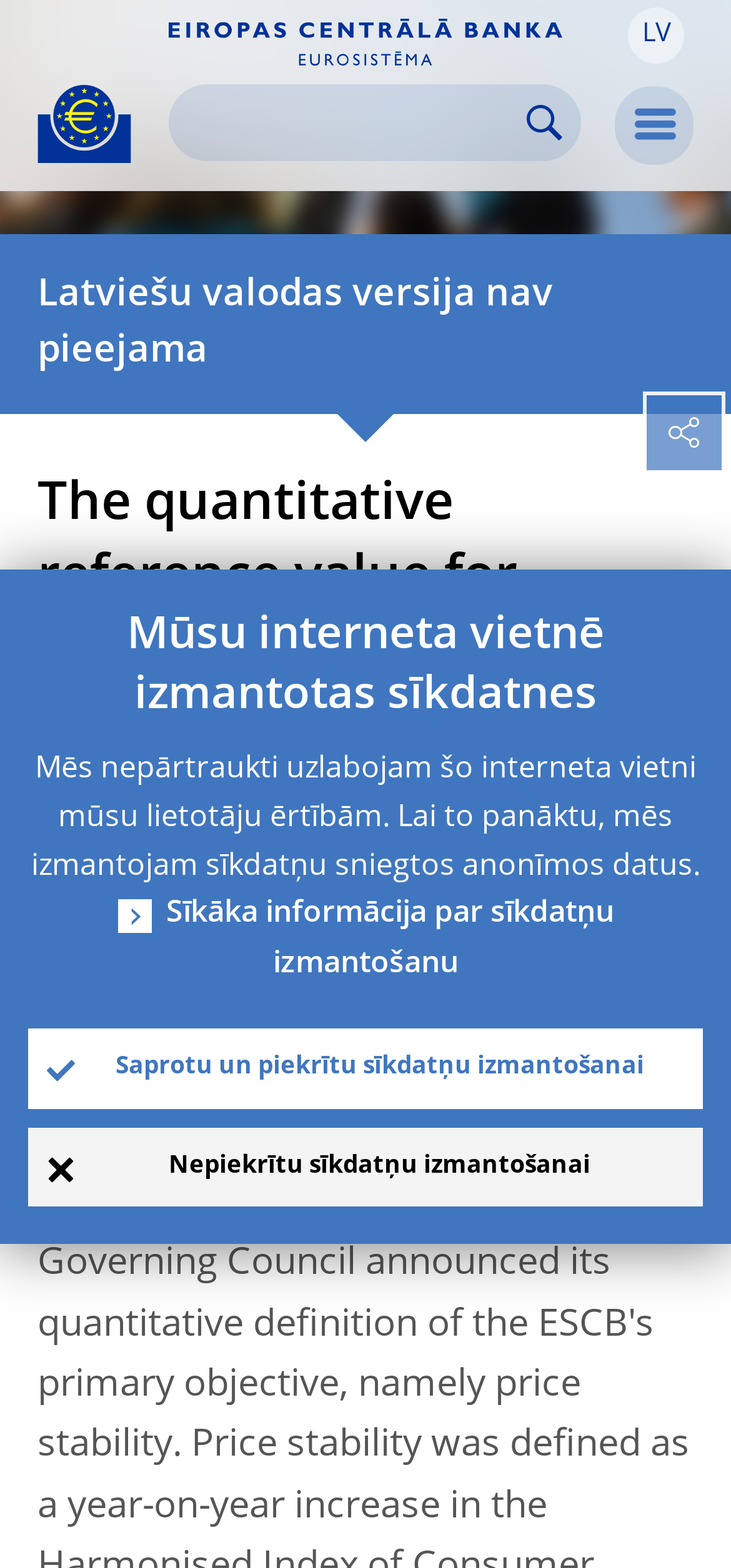Determine which piece of text is the heading of the webpage and provide it.

The quantitative reference value for monetary growth